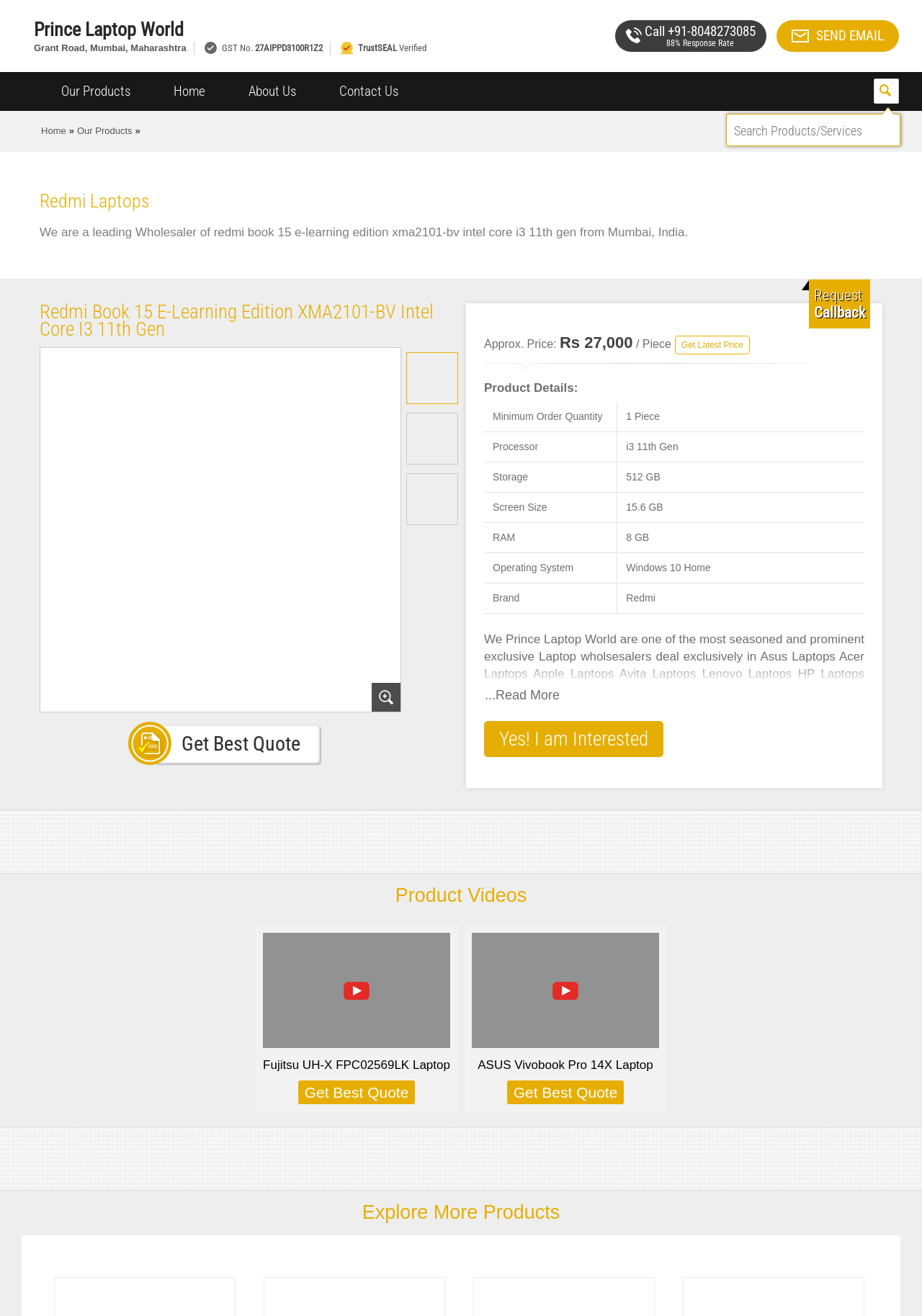Provide the bounding box coordinates of the section that needs to be clicked to accomplish the following instruction: "Get a call from Prince Laptop World."

[0.877, 0.212, 0.944, 0.25]